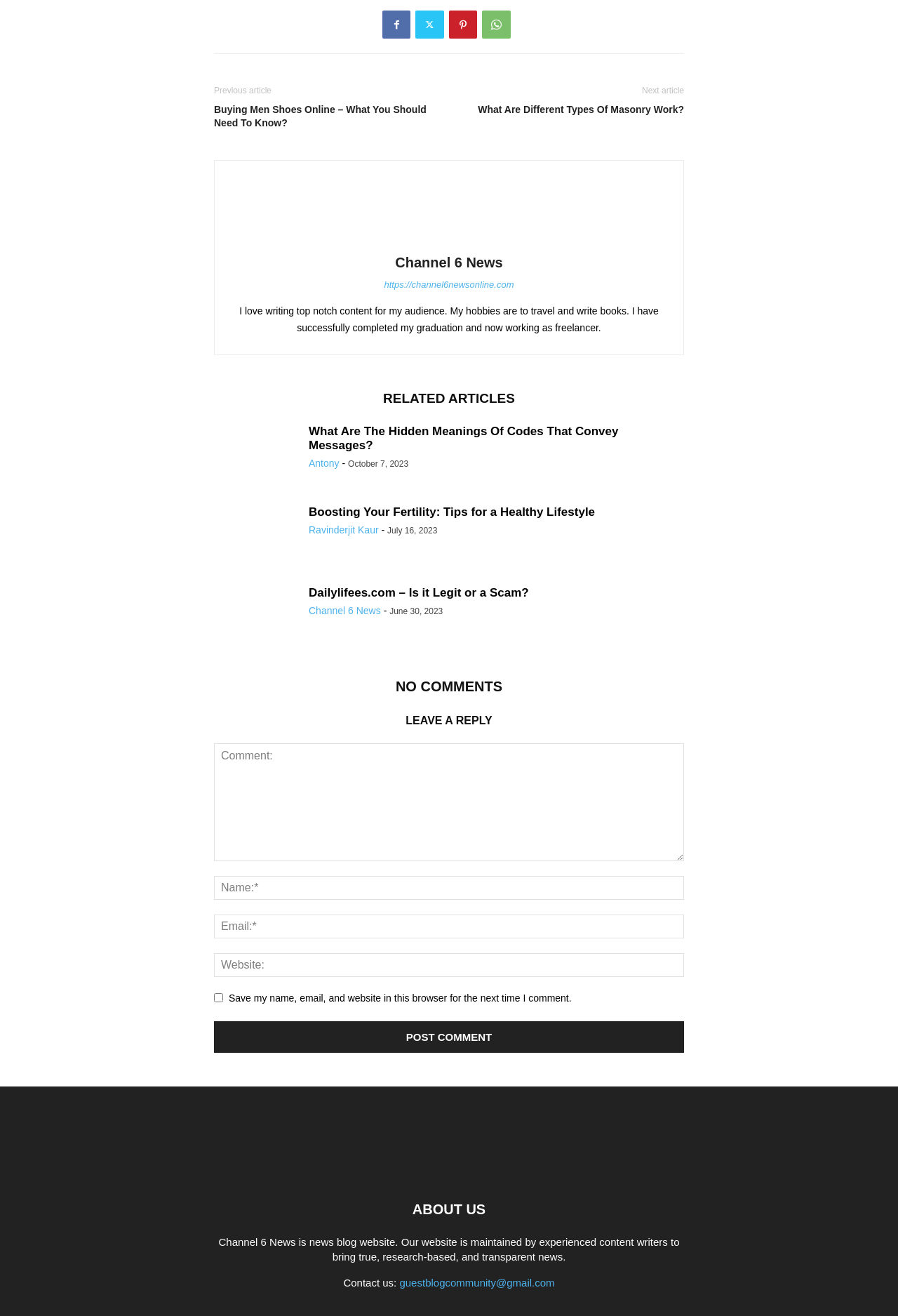What is the date of the article 'Boosting Your Fertility: Tips for a Healthy Lifestyle'?
Based on the screenshot, give a detailed explanation to answer the question.

I looked at the article 'Boosting Your Fertility: Tips for a Healthy Lifestyle' and found the date 'July 16, 2023' mentioned.